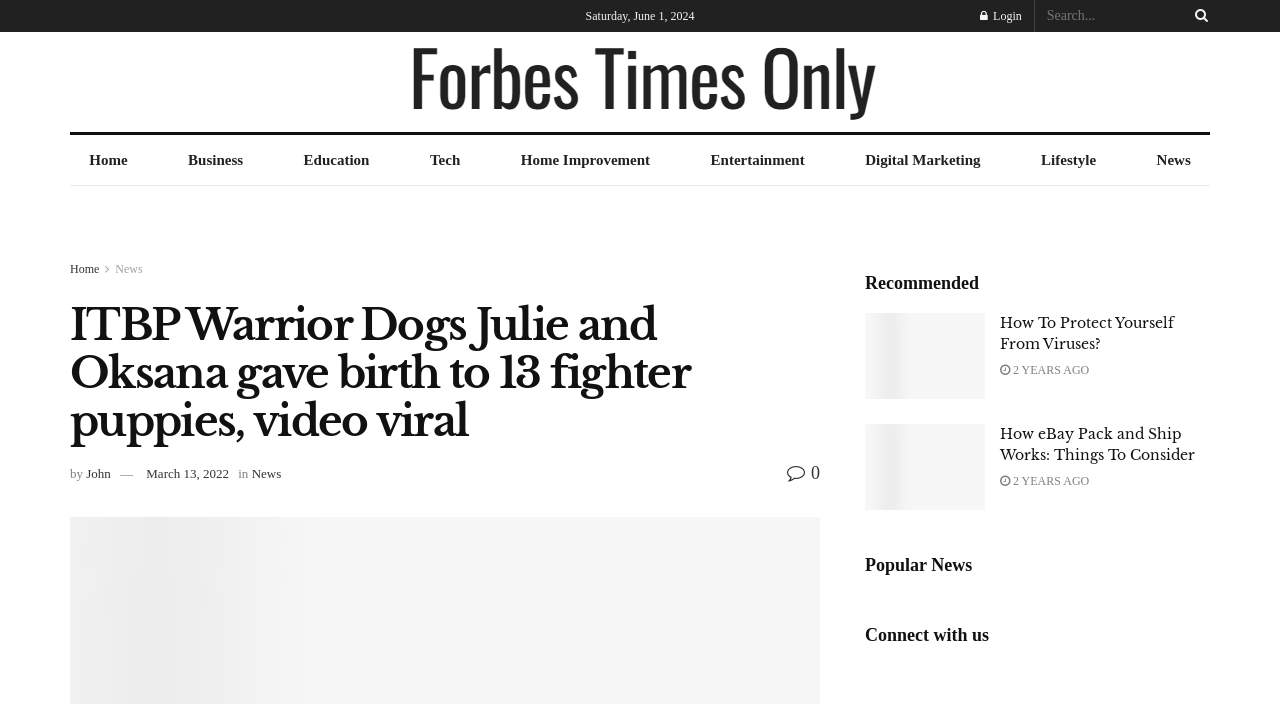What is the name of the website?
Answer with a single word or phrase, using the screenshot for reference.

Forbes Times Only